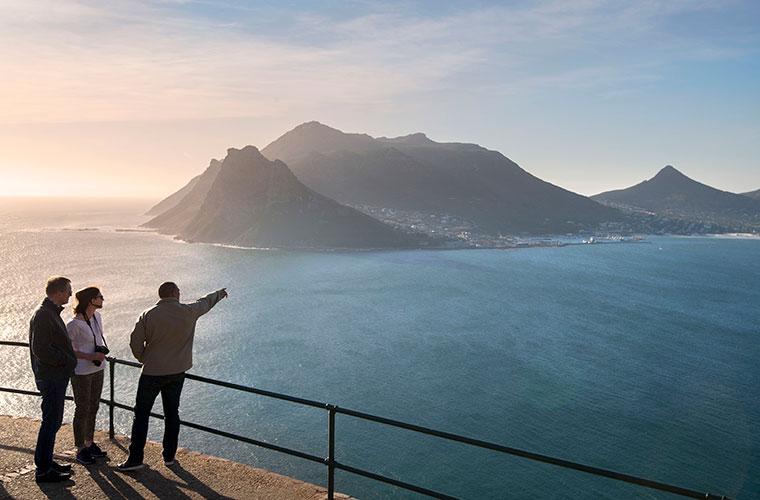Analyze the image and describe all the key elements you observe.

The image captures a serene moment where three travelers stand on a picturesque viewpoint overlooking the stunning coastline and mountains of South Africa. The scene is illuminated by a warm, golden light of the setting sun, which casts a soft glow on the landscape. One of the individuals, pointing towards the horizon, appears to be sharing insights about the natural beauty of the area, fostering a sense of connection with the landscape. The lush mountains in the background, accentuated by the shimmering water below, highlight the diverse beauty of the region. This visual representation aligns with the ethos of immersive travel experiences, as noted by Virtuoso advisor Natalie Faggianelli, who arranges visits to such unique locations to help travelers gain a deeper understanding of local life and culture. The image beautifully encapsulates the essence of exploration and the joy of discovering new environments.